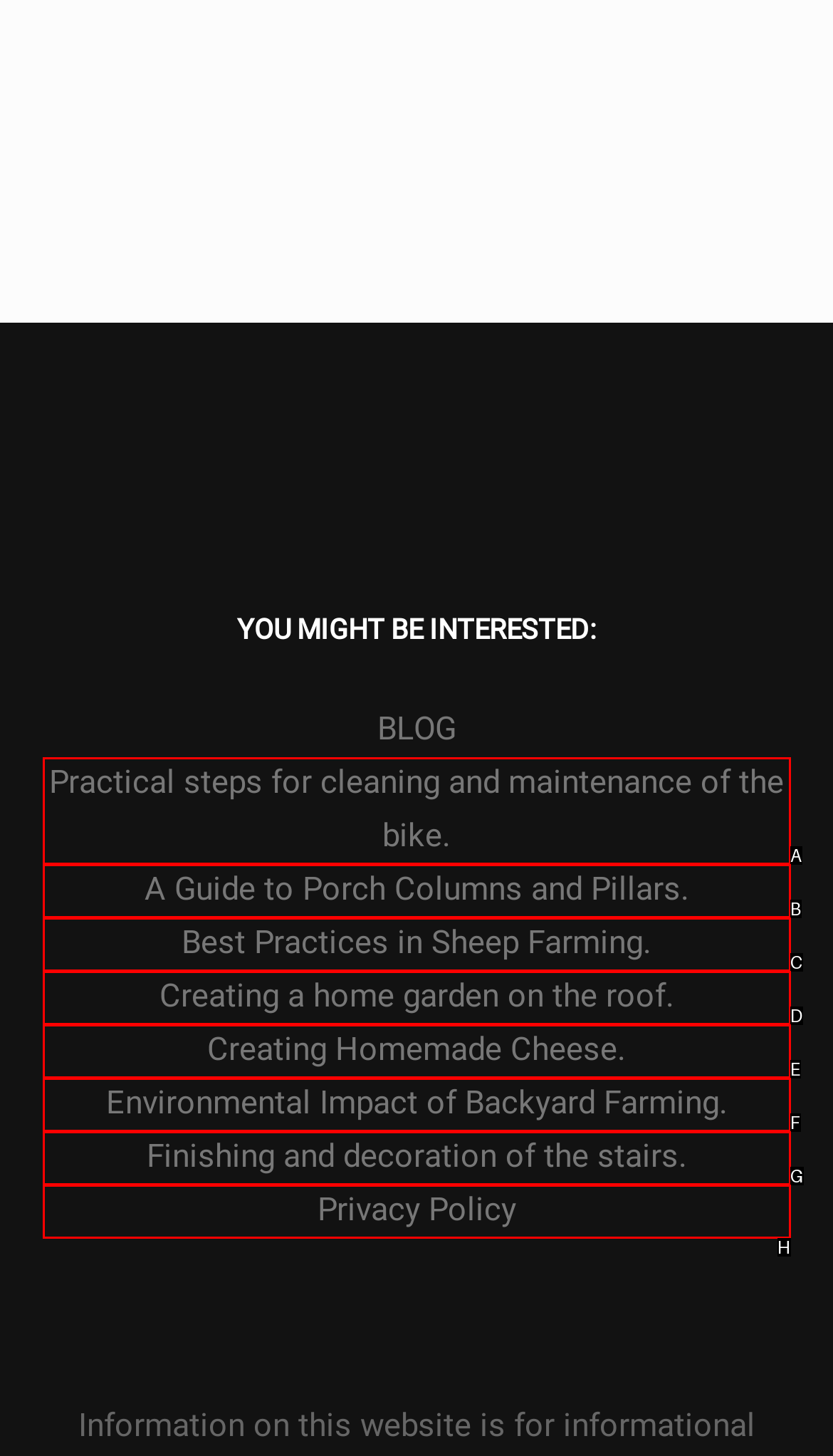Which option aligns with the description: Creating Homemade Cheese.? Respond by selecting the correct letter.

E